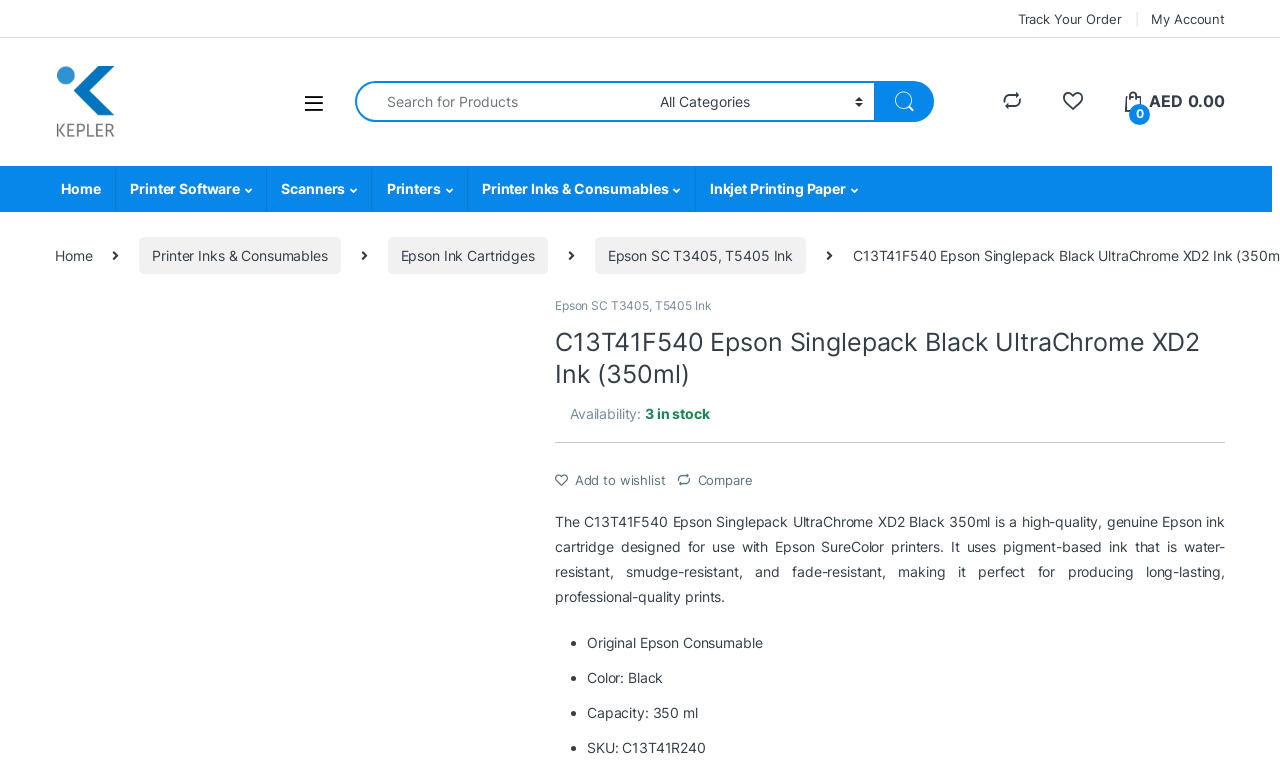Create a full and detailed caption for the entire webpage.

This webpage is an e-commerce product page for the C13T41F540 Epson Singlepack Black UltraChrome XD2 Ink. At the top, there are links to "Track Your Order" and "My Account" on the right, and a logo of "Kepler Tech" on the left with a search bar and a dropdown menu next to it. Below the search bar, there are several links to different categories, including "Home", "Printer Software", "Scanners", "Printers", "Printer Inks & Consumables", and "Inkjet Printing Paper".

The main content of the page is divided into two sections. On the left, there is a breadcrumb navigation menu showing the product's category hierarchy, from "Home" to "Epson Ink Cartridges" to "C13T41F540 Epson Black Ink". On the right, there is a product image of the C13T41F540 Epson Black Ink, along with a heading that displays the product name and a link to the manufacturer "Epson".

Below the product image, there is a section that displays the product's availability, which is "3 in stock". There are also links to "Add to wishlist" and "Compare" on the right. Further down, there is a detailed product description that explains the features and benefits of the product, including its high-quality, genuine Epson ink cartridge design, water-resistant, smudge-resistant, and fade-resistant properties.

The product description is followed by a list of key features, including "Original Epson Consumable", "Color: Black", "Capacity: 350 ml", and "SKU: C13T41R240".